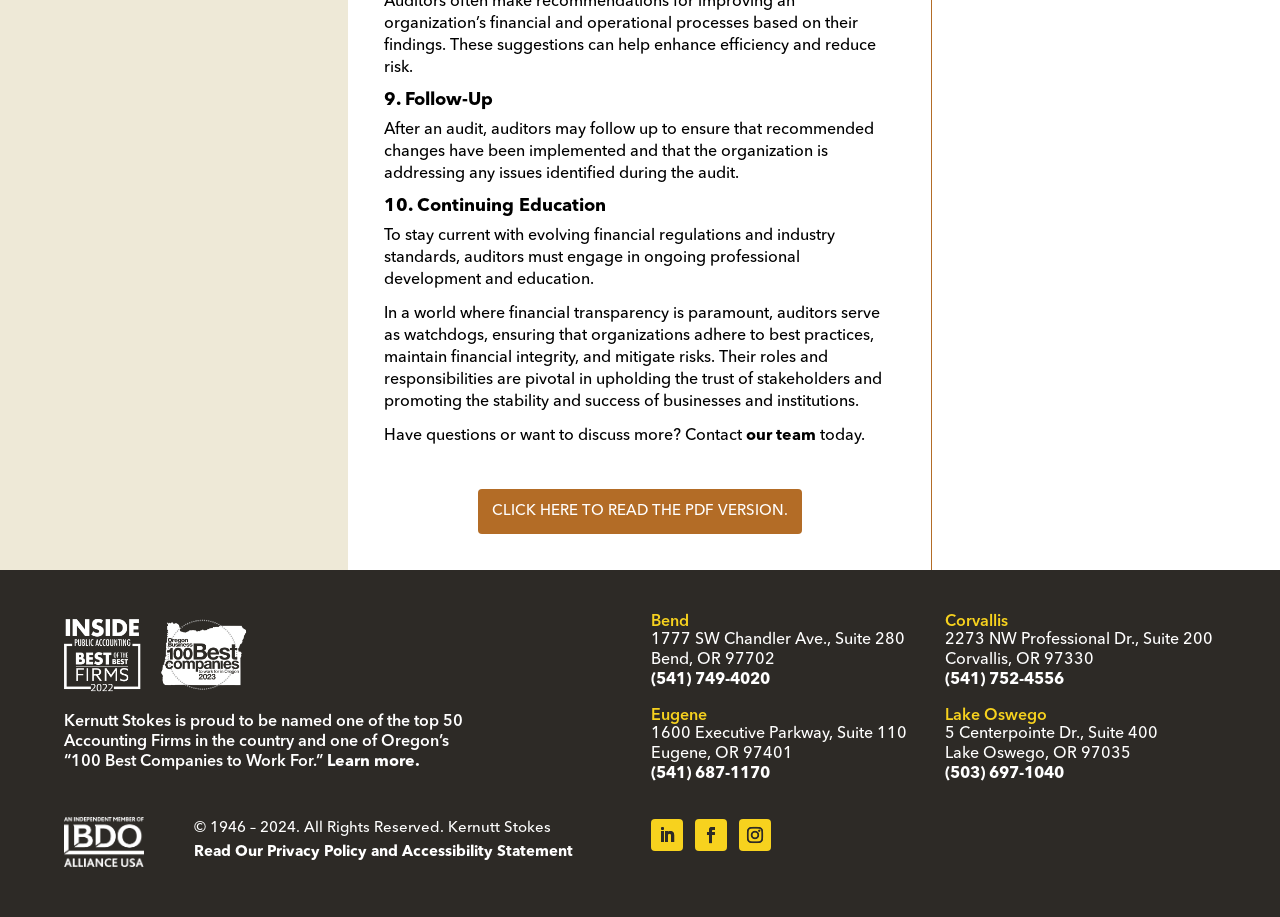Identify the bounding box coordinates of the area you need to click to perform the following instruction: "Contact our team".

[0.583, 0.466, 0.638, 0.484]